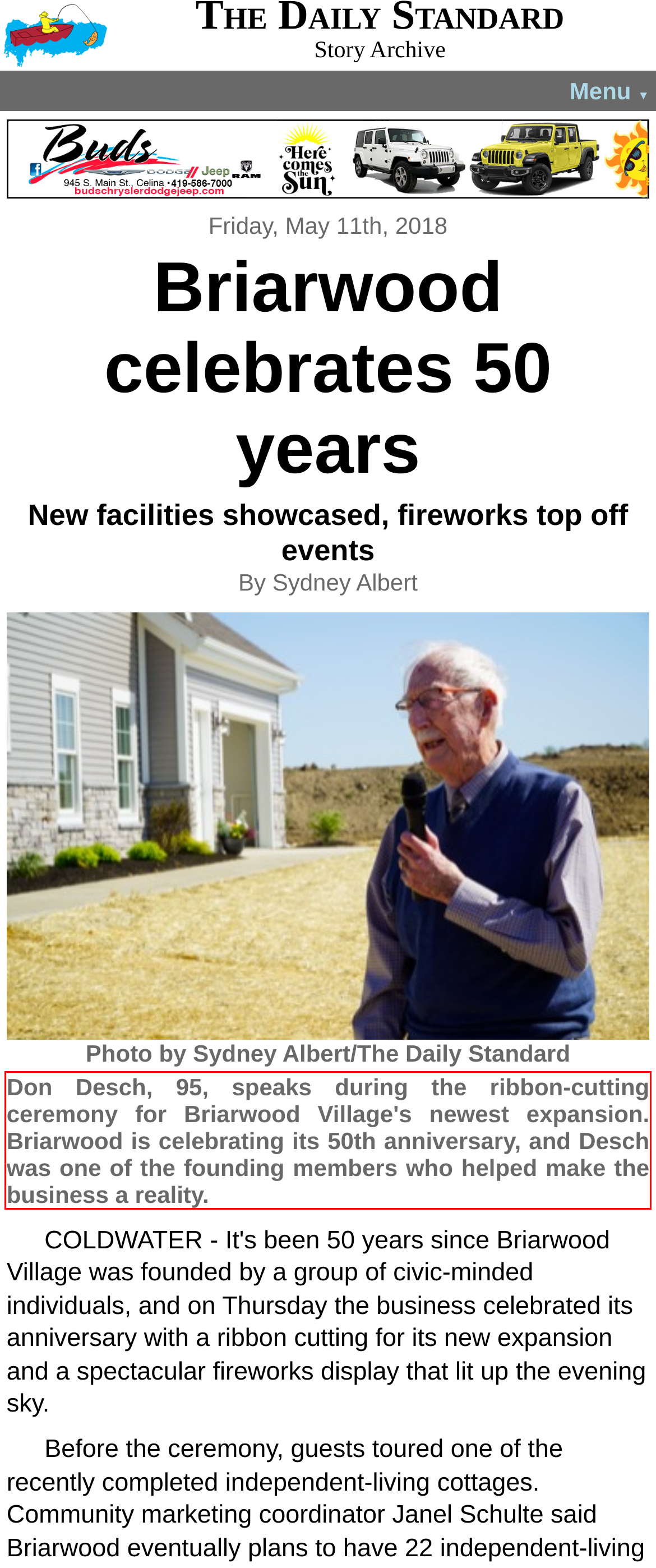Please perform OCR on the UI element surrounded by the red bounding box in the given webpage screenshot and extract its text content.

Don Desch, 95, speaks during the ribbon-cutting ceremony for Briarwood Village's newest expansion. Briarwood is celebrating its 50th anniversary, and Desch was one of the founding members who helped make the business a reality.